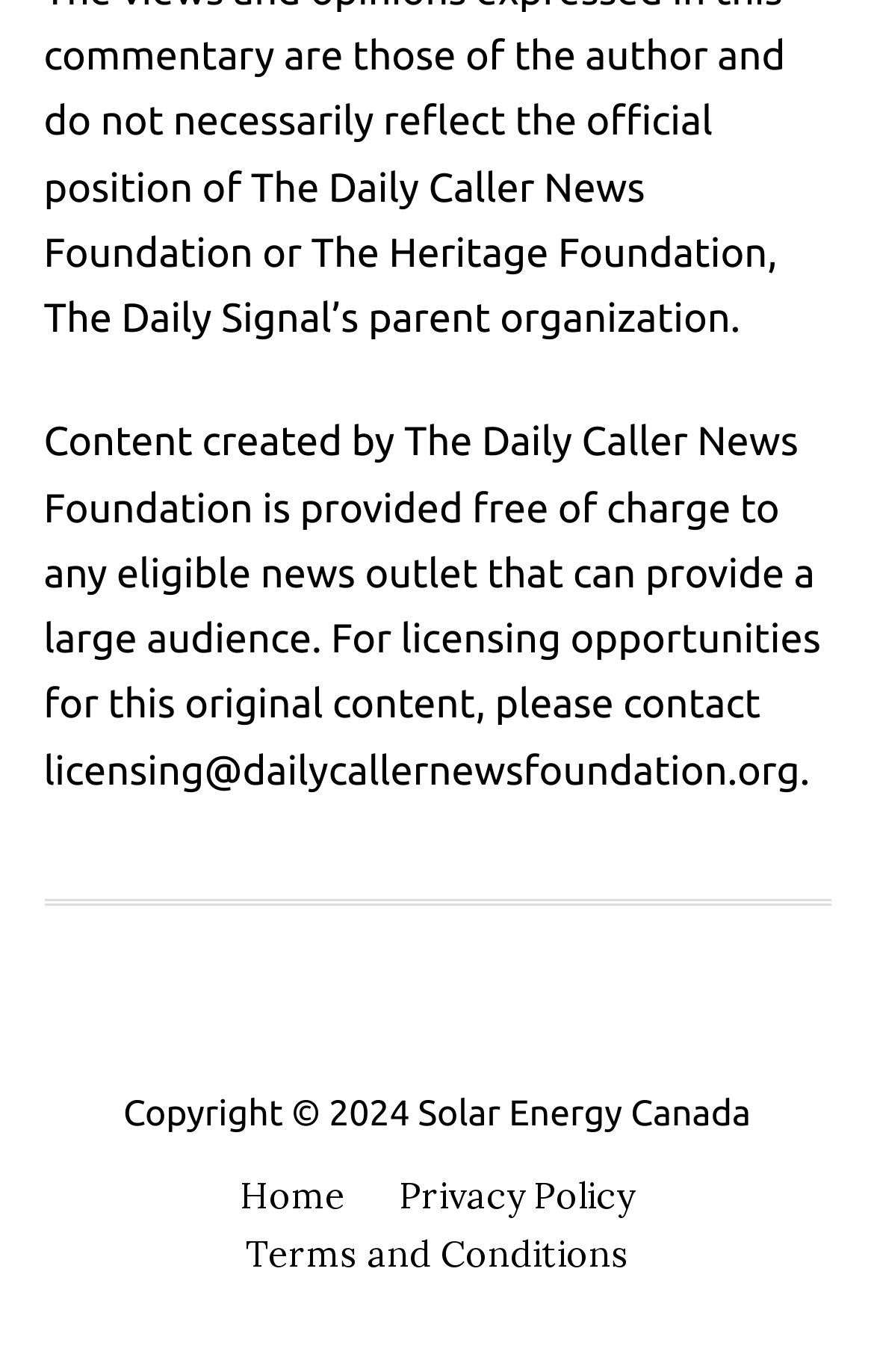Using the webpage screenshot, find the UI element described by Terms and Conditions. Provide the bounding box coordinates in the format (top-left x, top-left y, bottom-right x, bottom-right y), ensuring all values are floating point numbers between 0 and 1.

[0.281, 0.892, 0.719, 0.934]